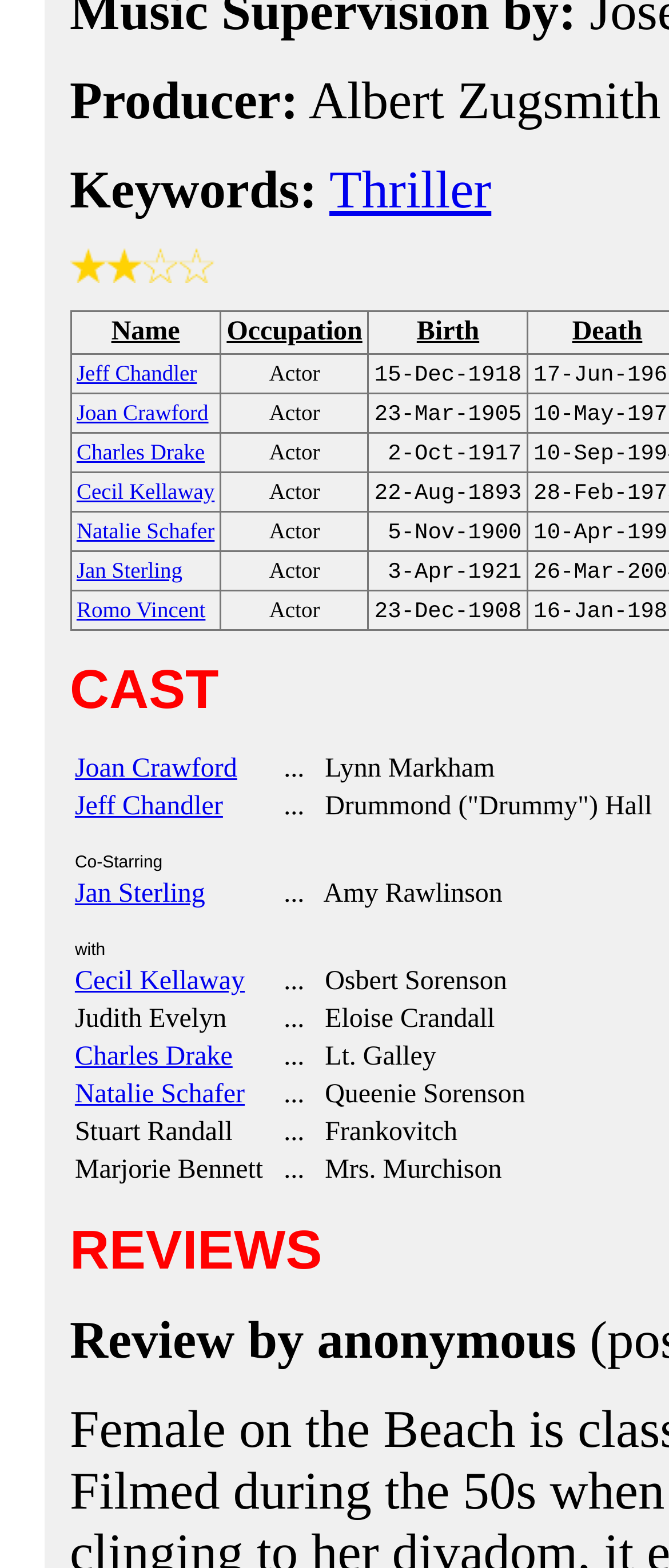Please determine the bounding box of the UI element that matches this description: Ok. The coordinates should be given as (top-left x, top-left y, bottom-right x, bottom-right y), with all values between 0 and 1.

None